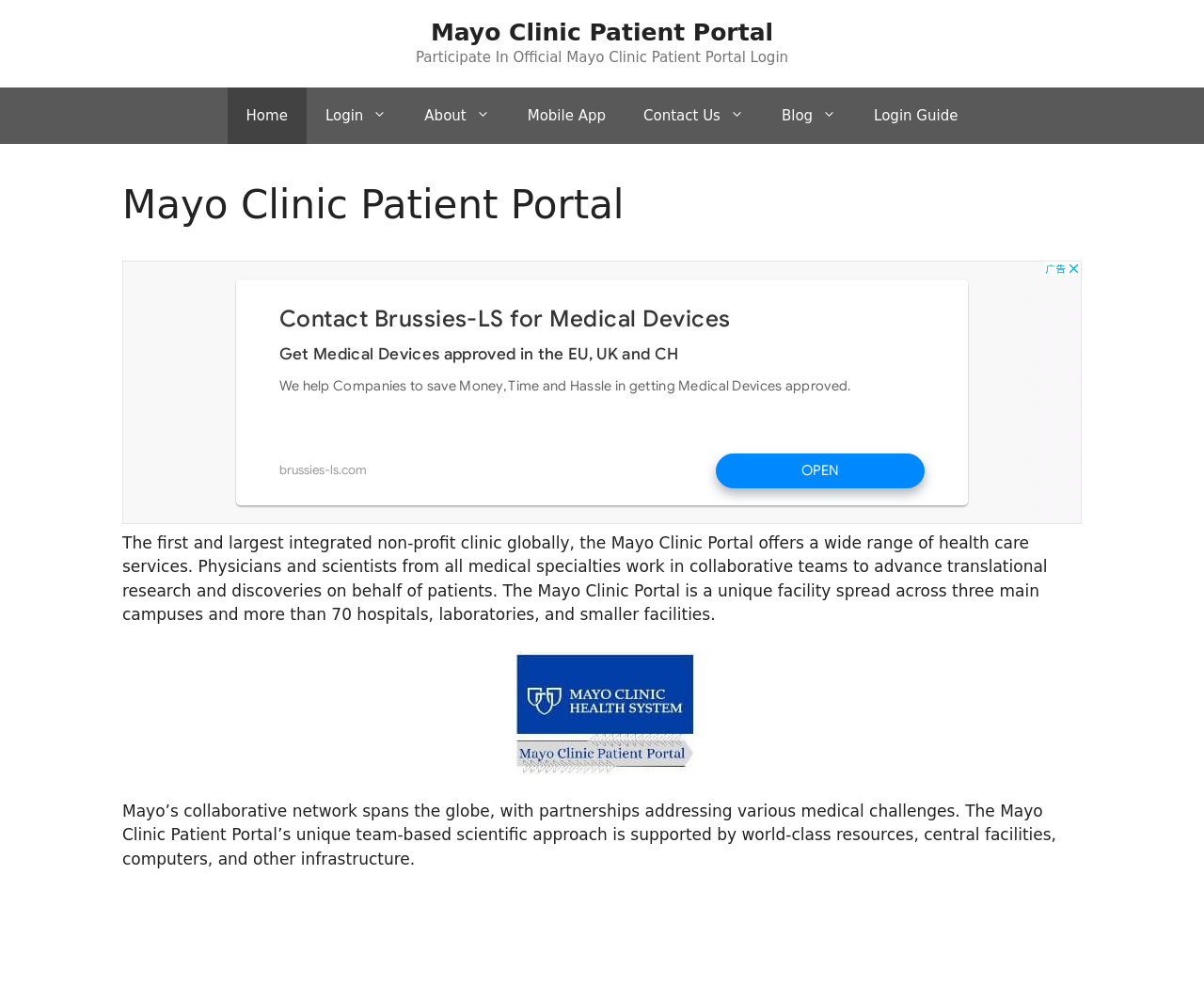What is the purpose of the Mayo Clinic Patient Portal?
Please give a detailed and elaborate answer to the question based on the image.

I read the static text element that describes the Mayo Clinic Patient Portal and found that it offers a wide range of health care services, which suggests that the purpose of the portal is to provide health care services to patients.